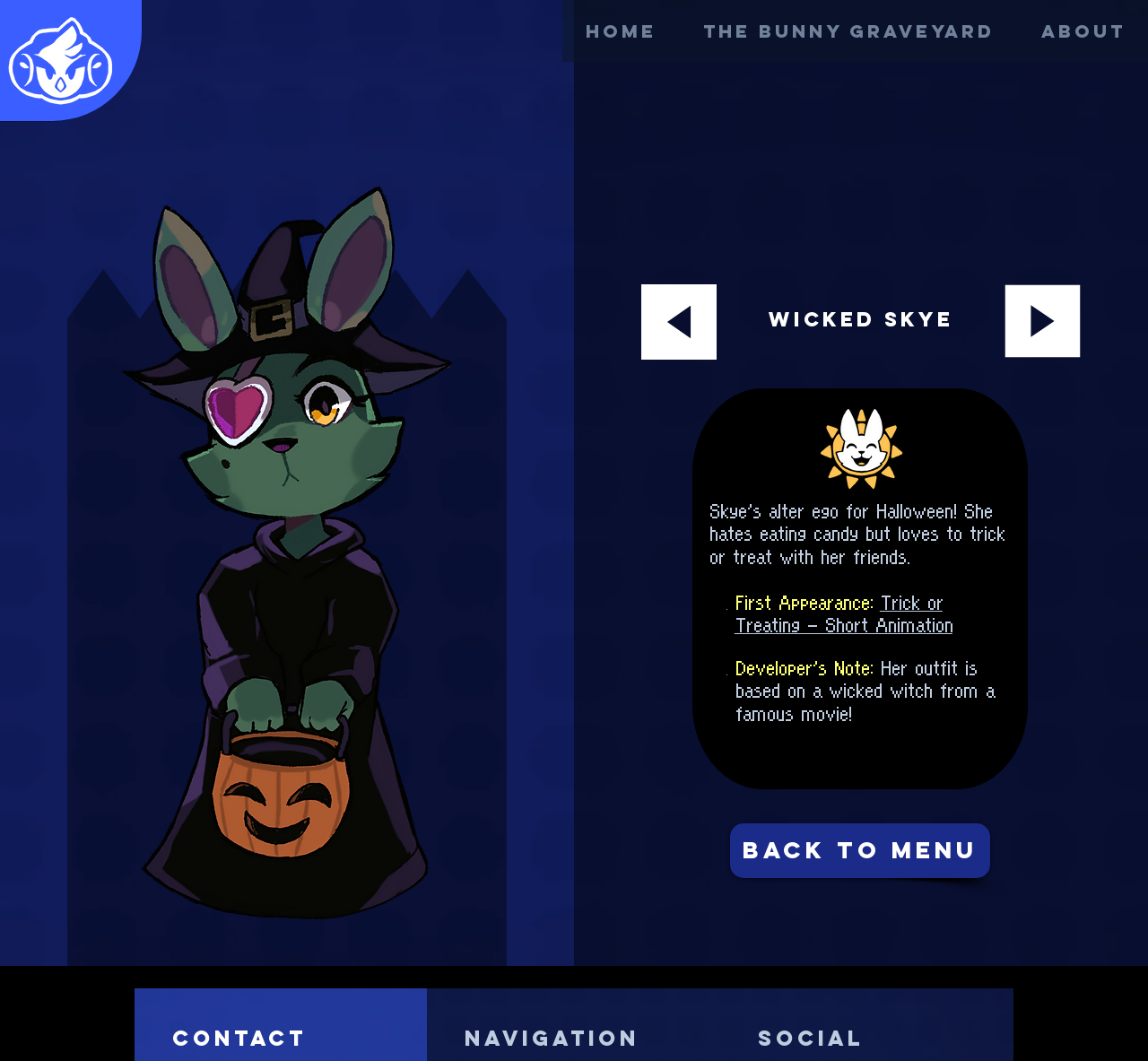What is the developer's note about Wicked Skye's outfit?
Please answer the question with a single word or phrase, referencing the image.

It is based on a wicked witch from a famous movie